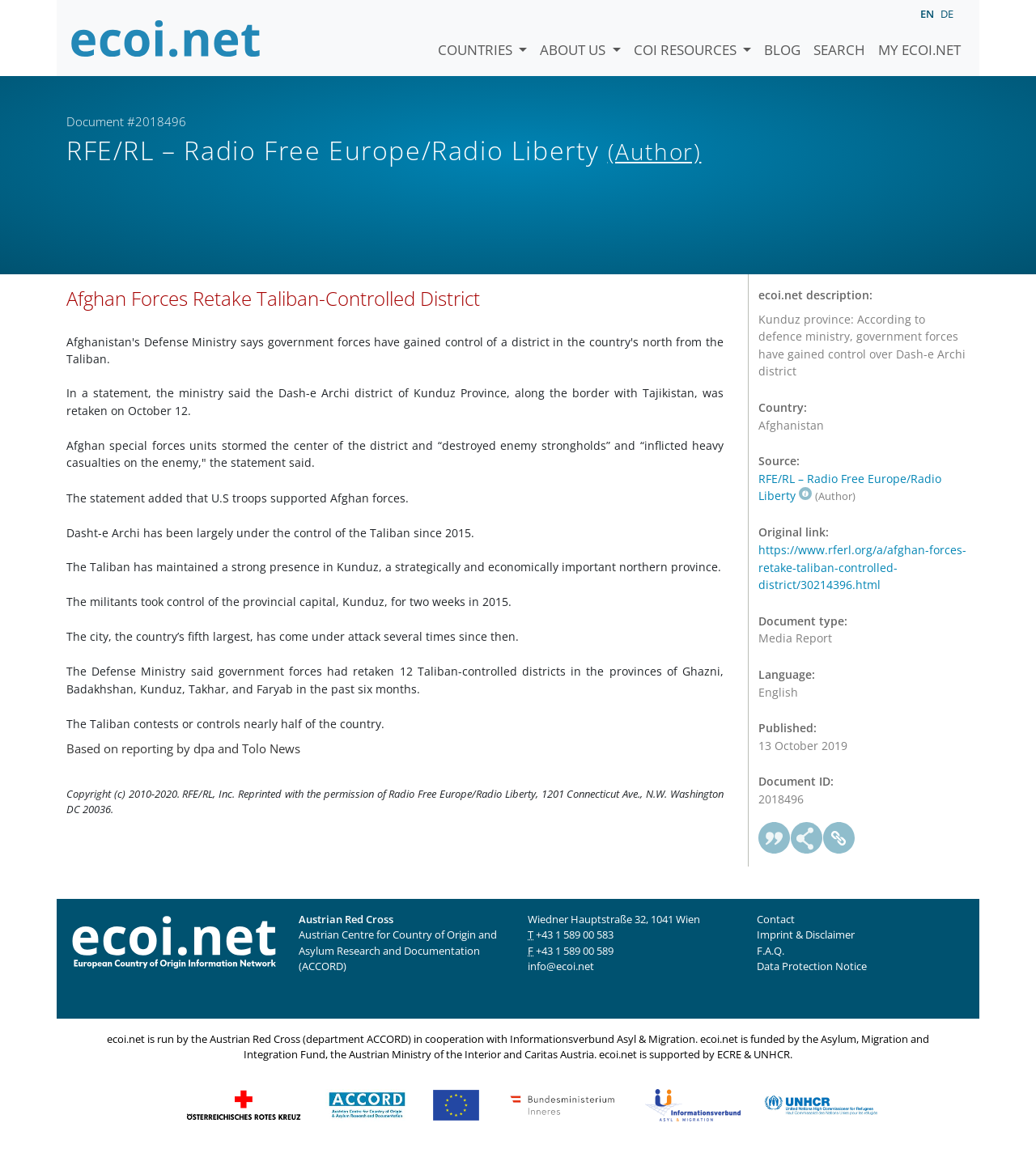Show the bounding box coordinates for the element that needs to be clicked to execute the following instruction: "Click on the 'COUNTRIES' link". Provide the coordinates in the form of four float numbers between 0 and 1, i.e., [left, top, right, bottom].

[0.416, 0.013, 0.515, 0.052]